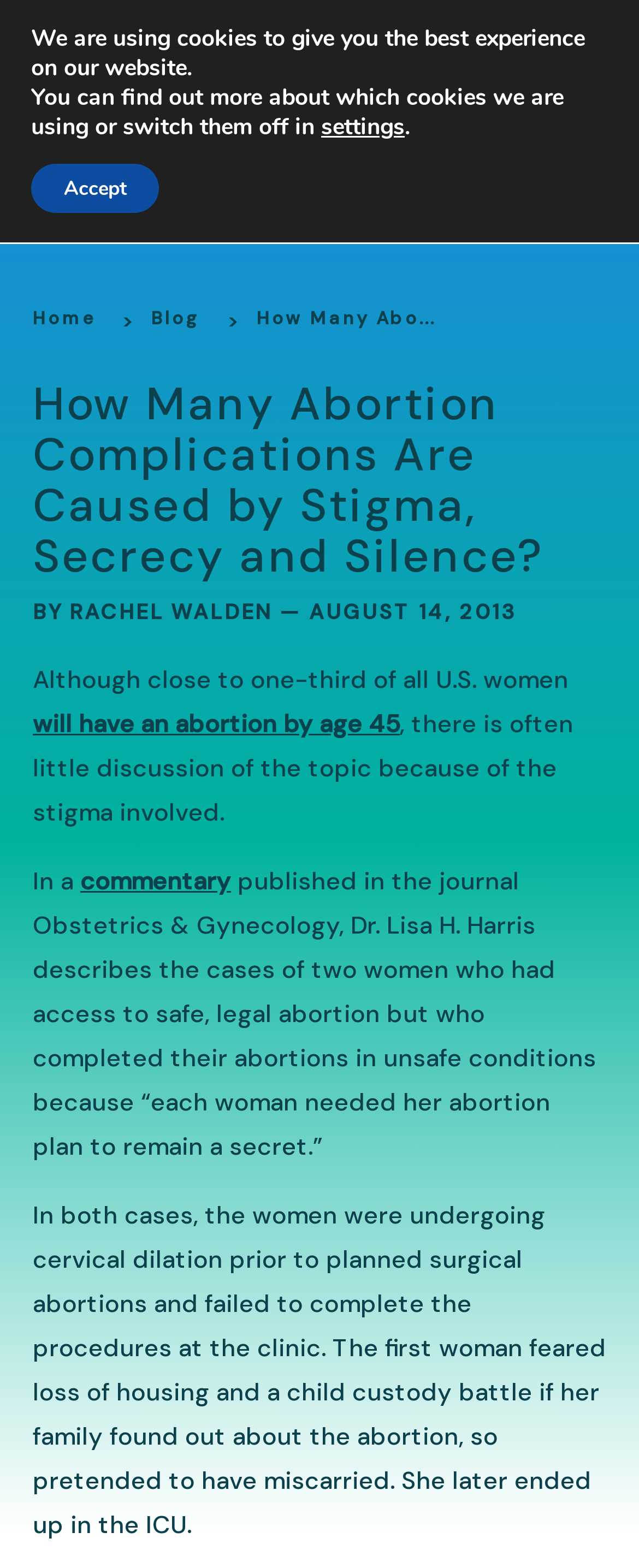Please identify the bounding box coordinates of the element that needs to be clicked to execute the following command: "Read the blog post". Provide the bounding box using four float numbers between 0 and 1, formatted as [left, top, right, bottom].

[0.051, 0.241, 0.949, 0.371]